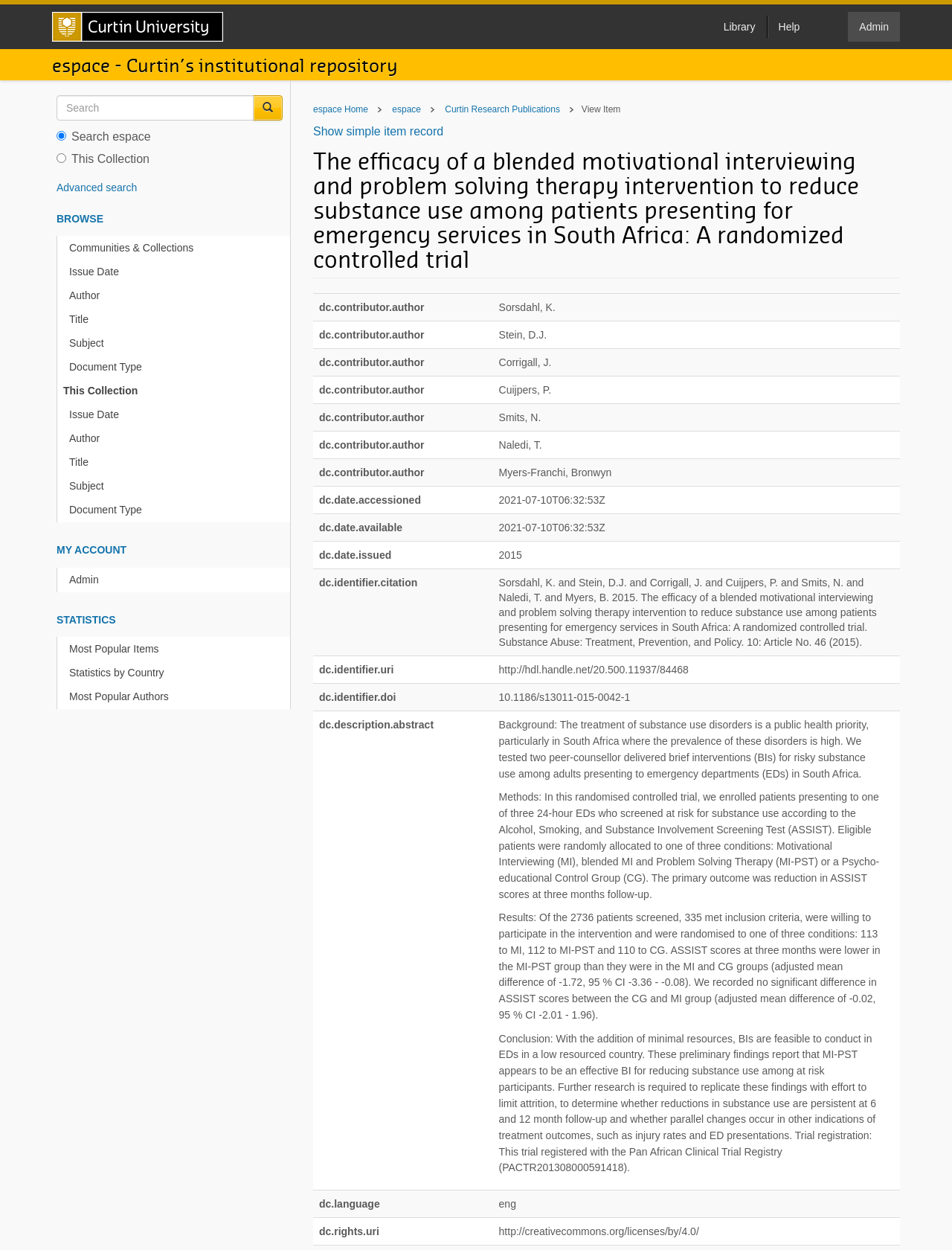Please determine the bounding box coordinates of the section I need to click to accomplish this instruction: "Access Curtin Research Publications".

[0.467, 0.084, 0.588, 0.092]